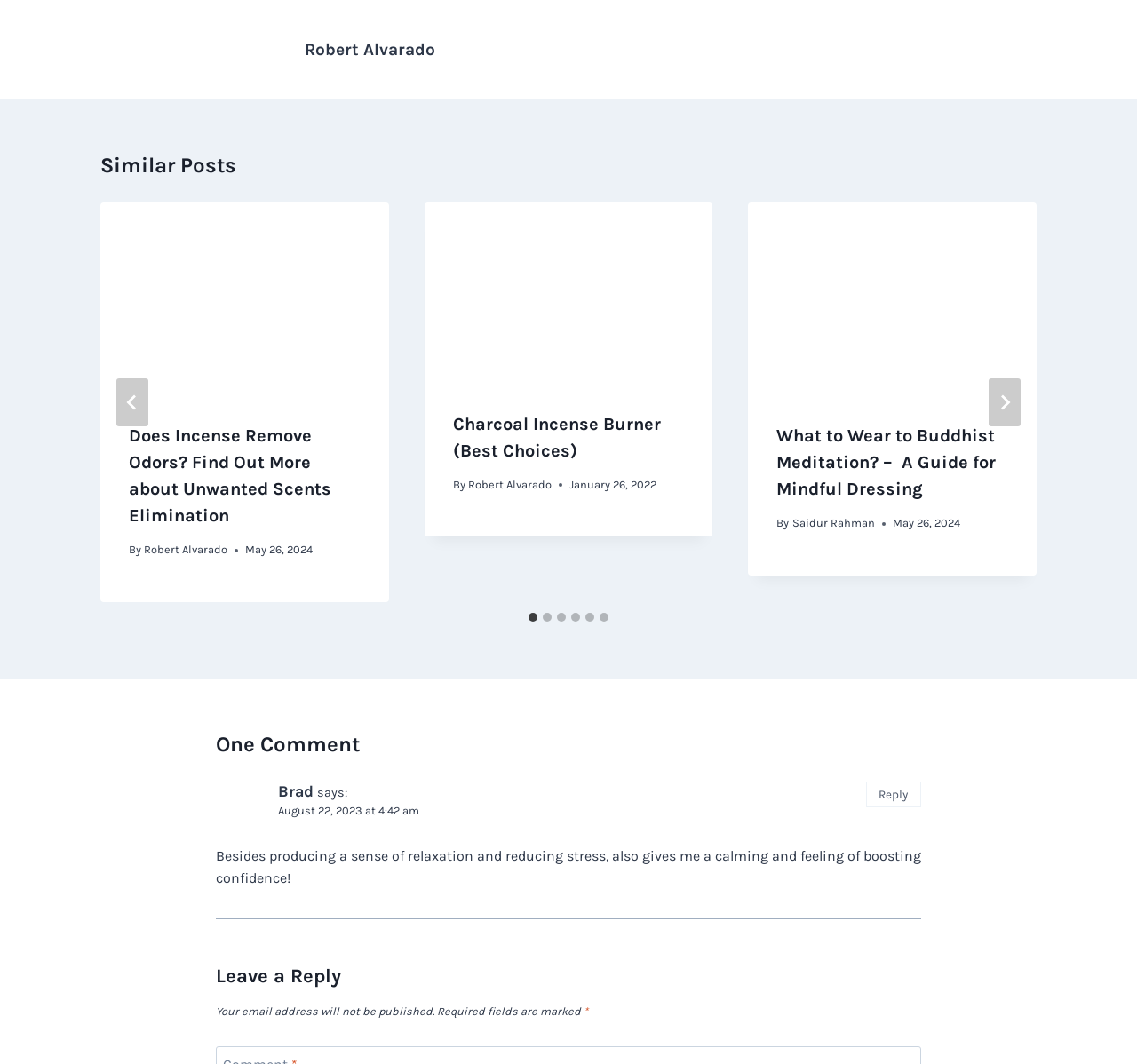Provide a single word or phrase to answer the given question: 
What is the purpose of the 'Go to last slide' button?

To go to the last slide